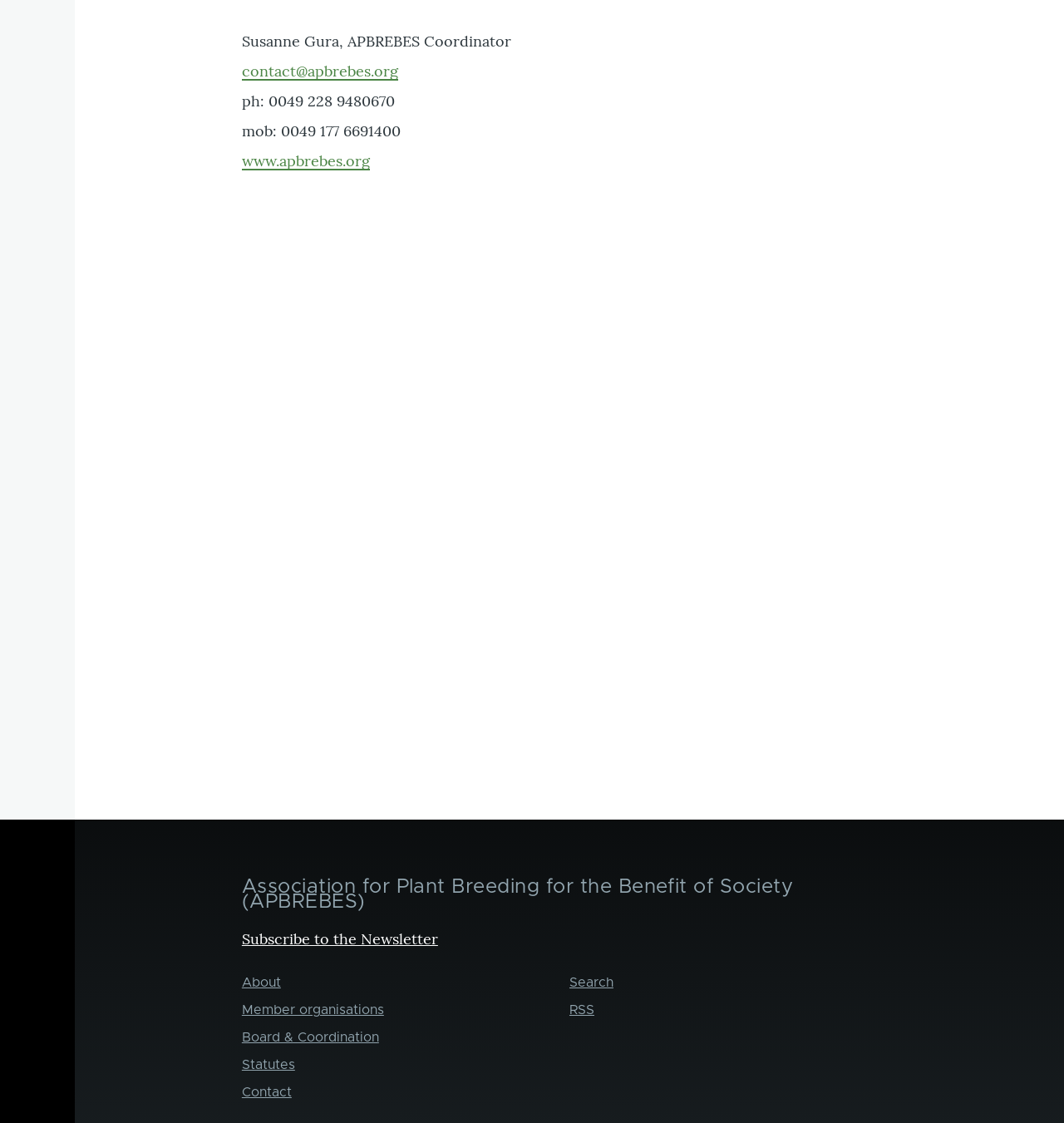Determine the bounding box coordinates of the UI element described below. Use the format (top-left x, top-left y, bottom-right x, bottom-right y) with floating point numbers between 0 and 1: Board & Coordination

[0.227, 0.918, 0.356, 0.93]